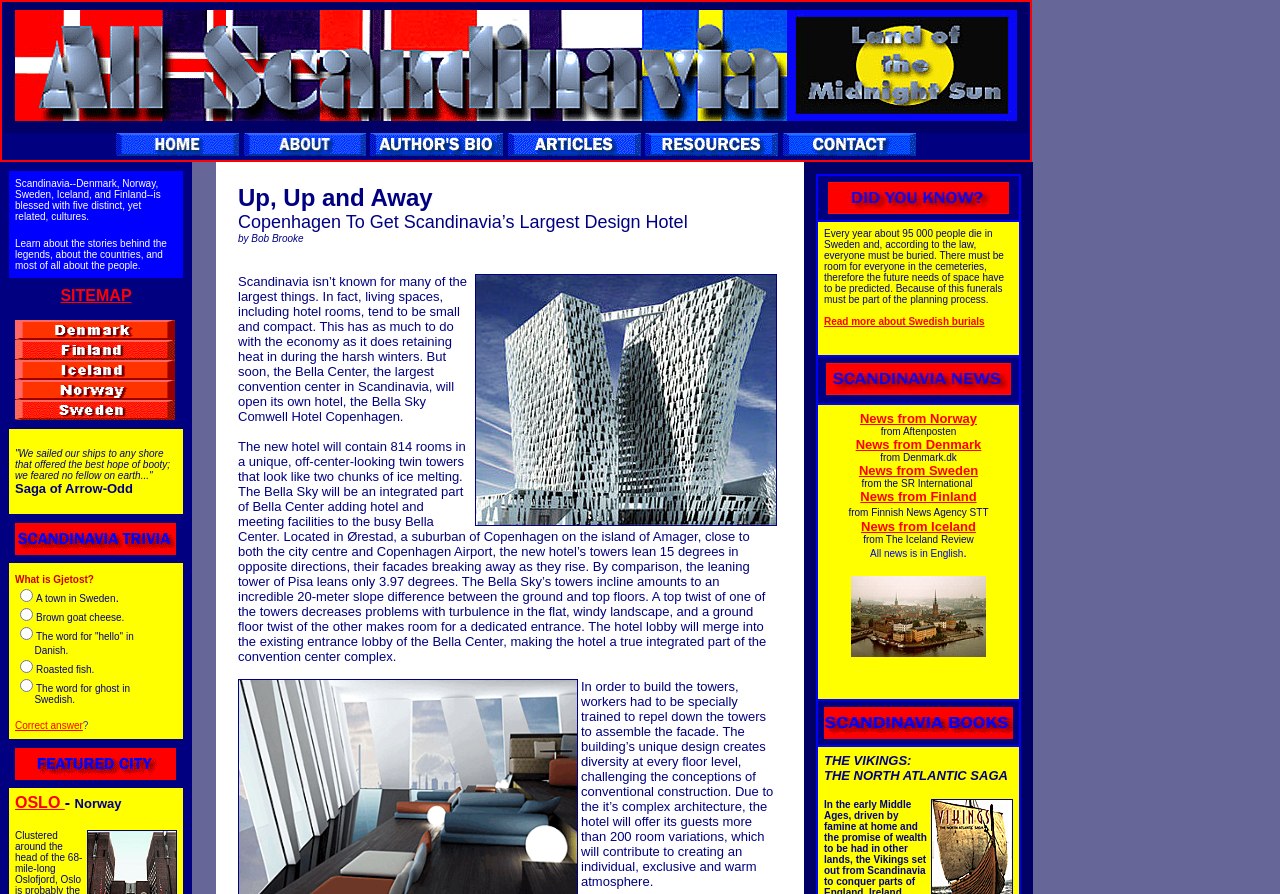Locate the bounding box coordinates of the area that needs to be clicked to fulfill the following instruction: "Click the SITEMAP link". The coordinates should be in the format of four float numbers between 0 and 1, namely [left, top, right, bottom].

[0.047, 0.321, 0.103, 0.34]